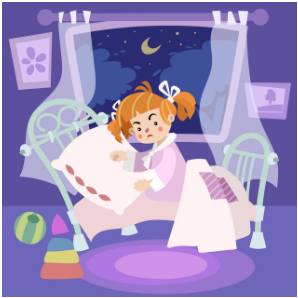Respond to the question below with a single word or phrase:
What is scattered on the floor?

Toys